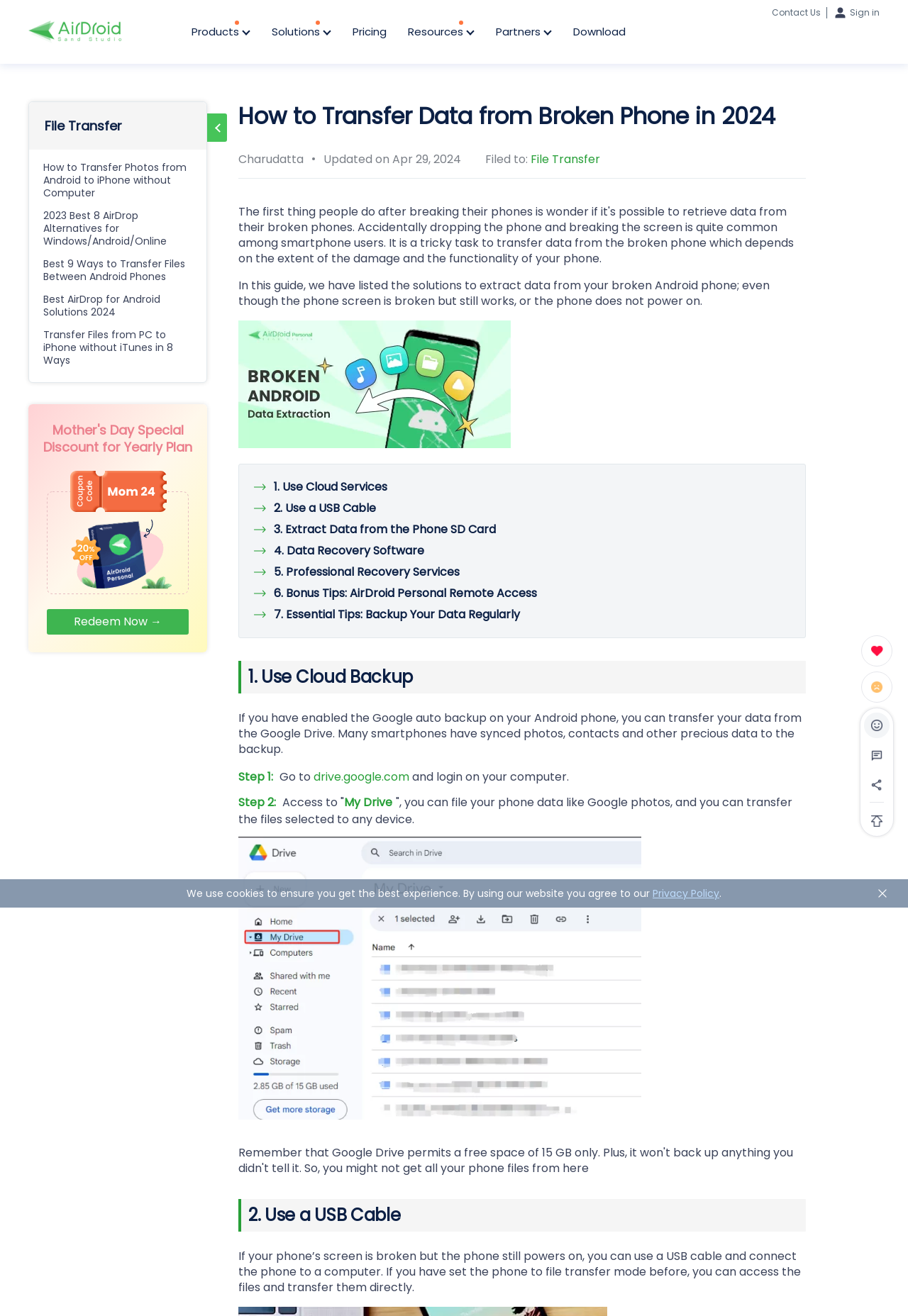Locate the bounding box coordinates of the area you need to click to fulfill this instruction: 'Browse the 'POPULAR POSTS' section'. The coordinates must be in the form of four float numbers ranging from 0 to 1: [left, top, right, bottom].

None